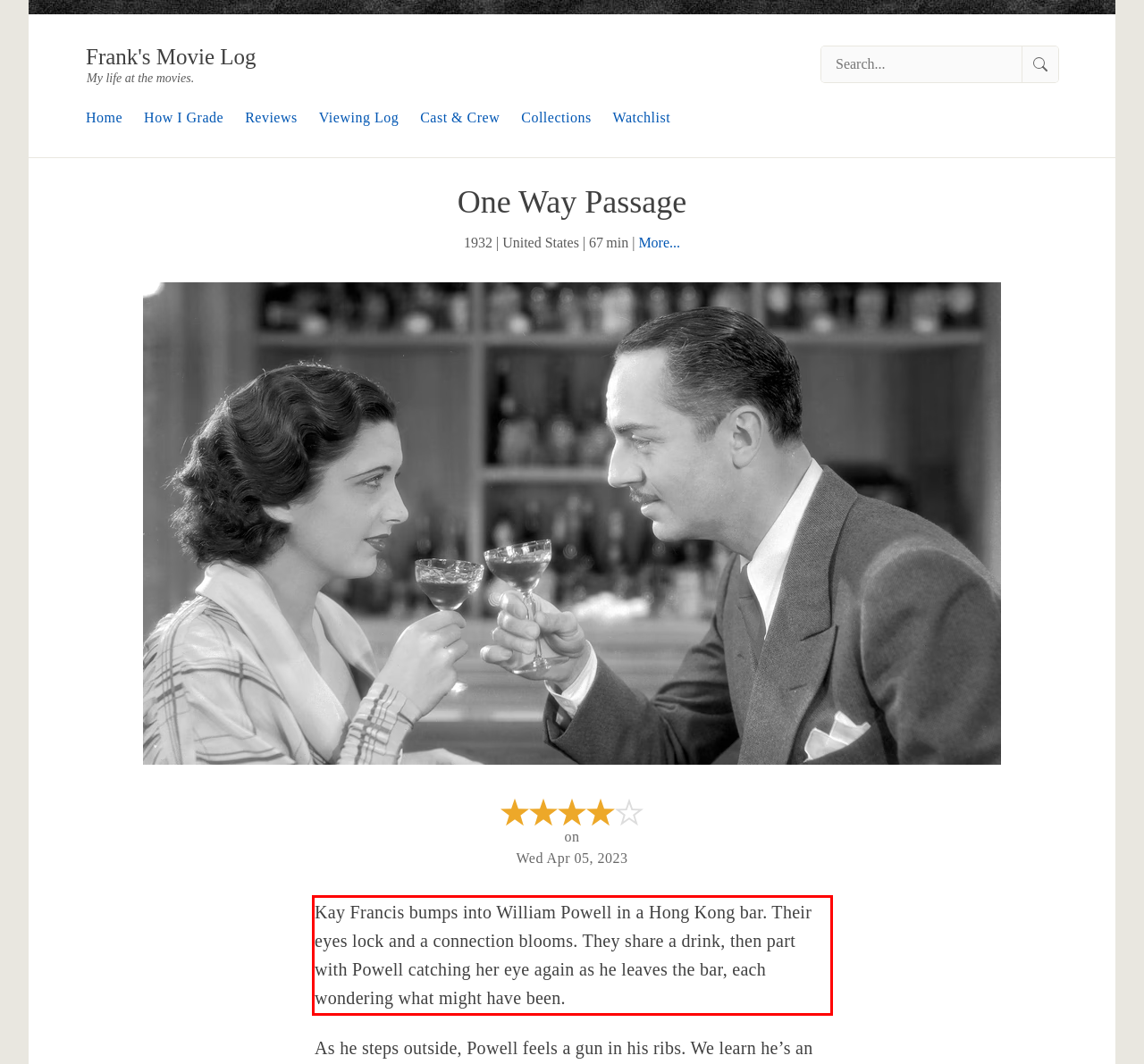You have a screenshot of a webpage where a UI element is enclosed in a red rectangle. Perform OCR to capture the text inside this red rectangle.

Kay Francis bumps into William Powell in a Hong Kong bar. Their eyes lock and a connection blooms. They share a drink, then part with Powell catching her eye again as he leaves the bar, each wondering what might have been.